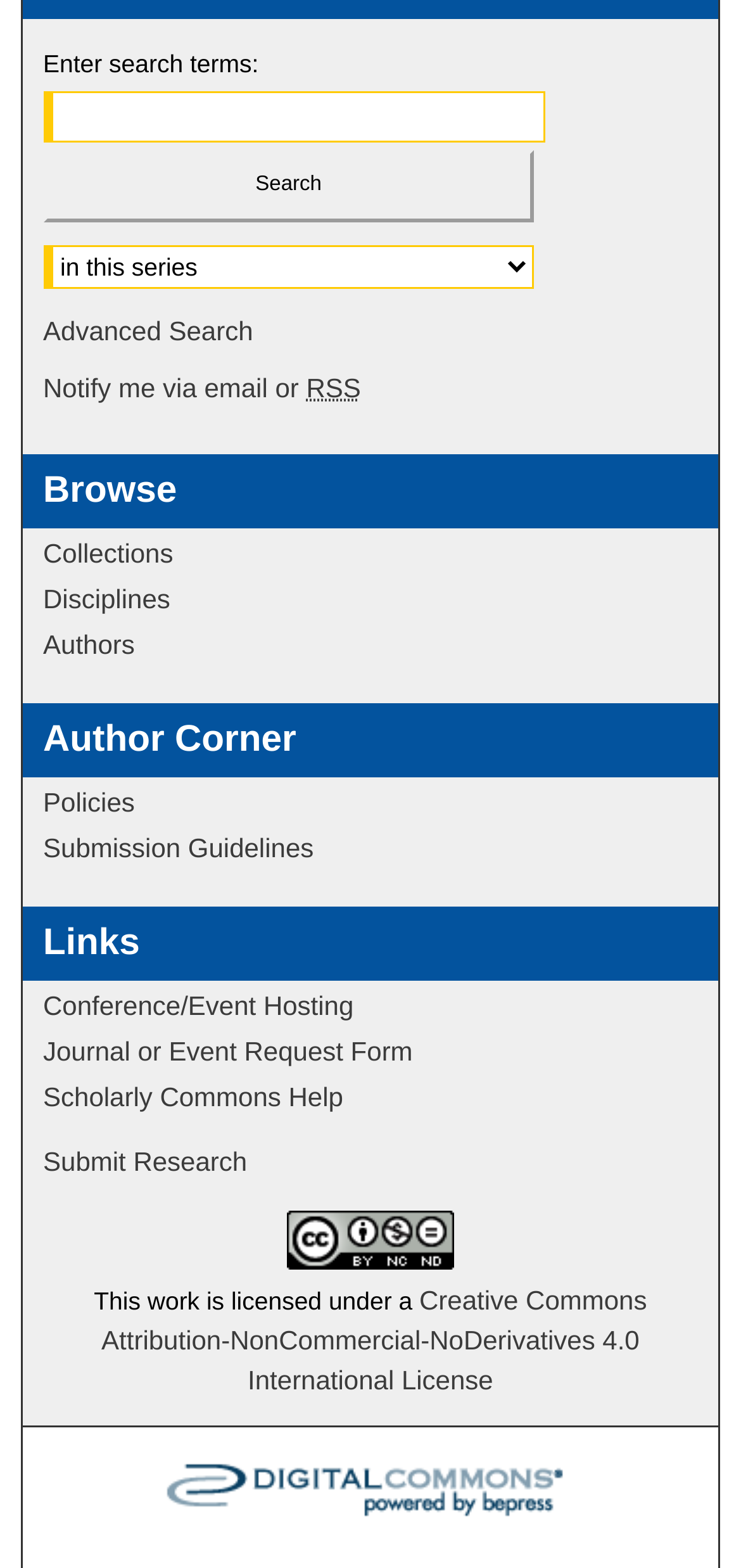What is the function of the 'Advanced Search' link?
Answer the question with just one word or phrase using the image.

Advanced search options